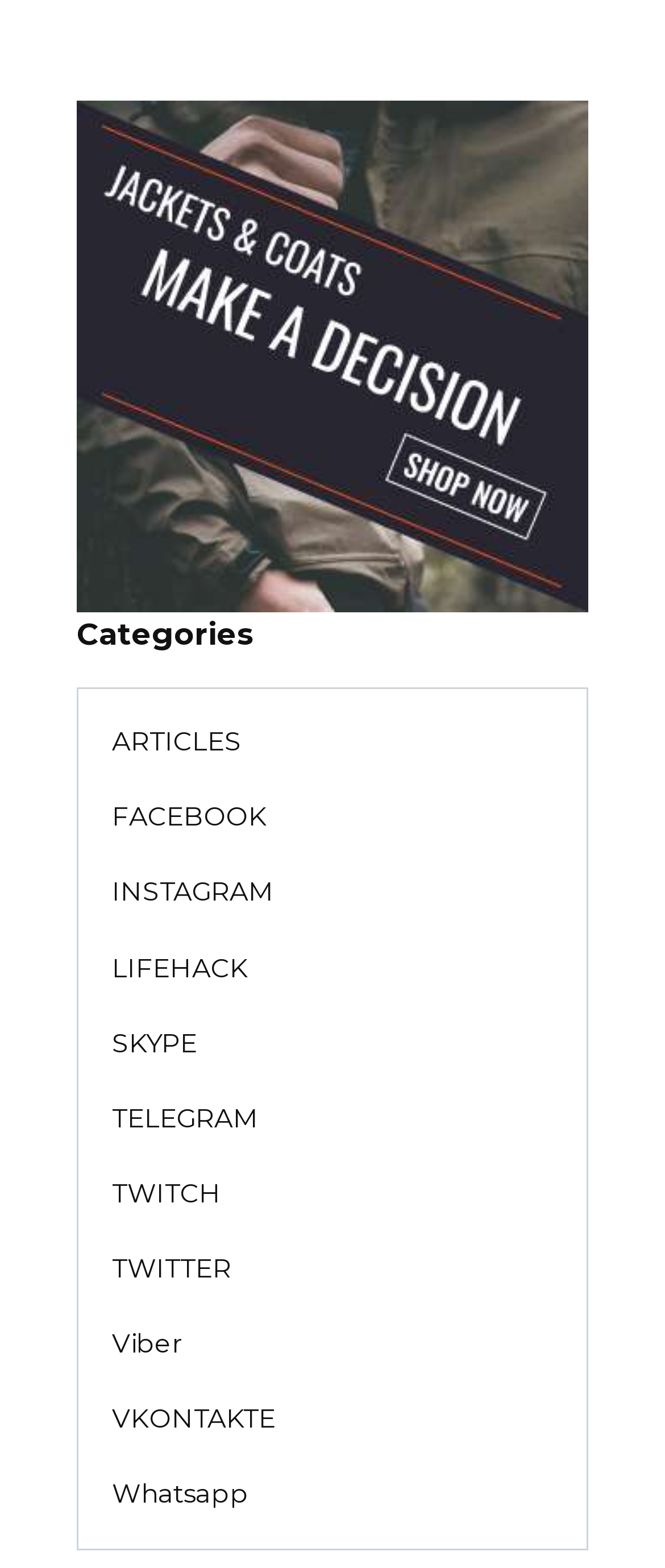Locate the bounding box coordinates of the element that should be clicked to execute the following instruction: "Explore the LIFEHACK section".

[0.118, 0.594, 0.424, 0.642]